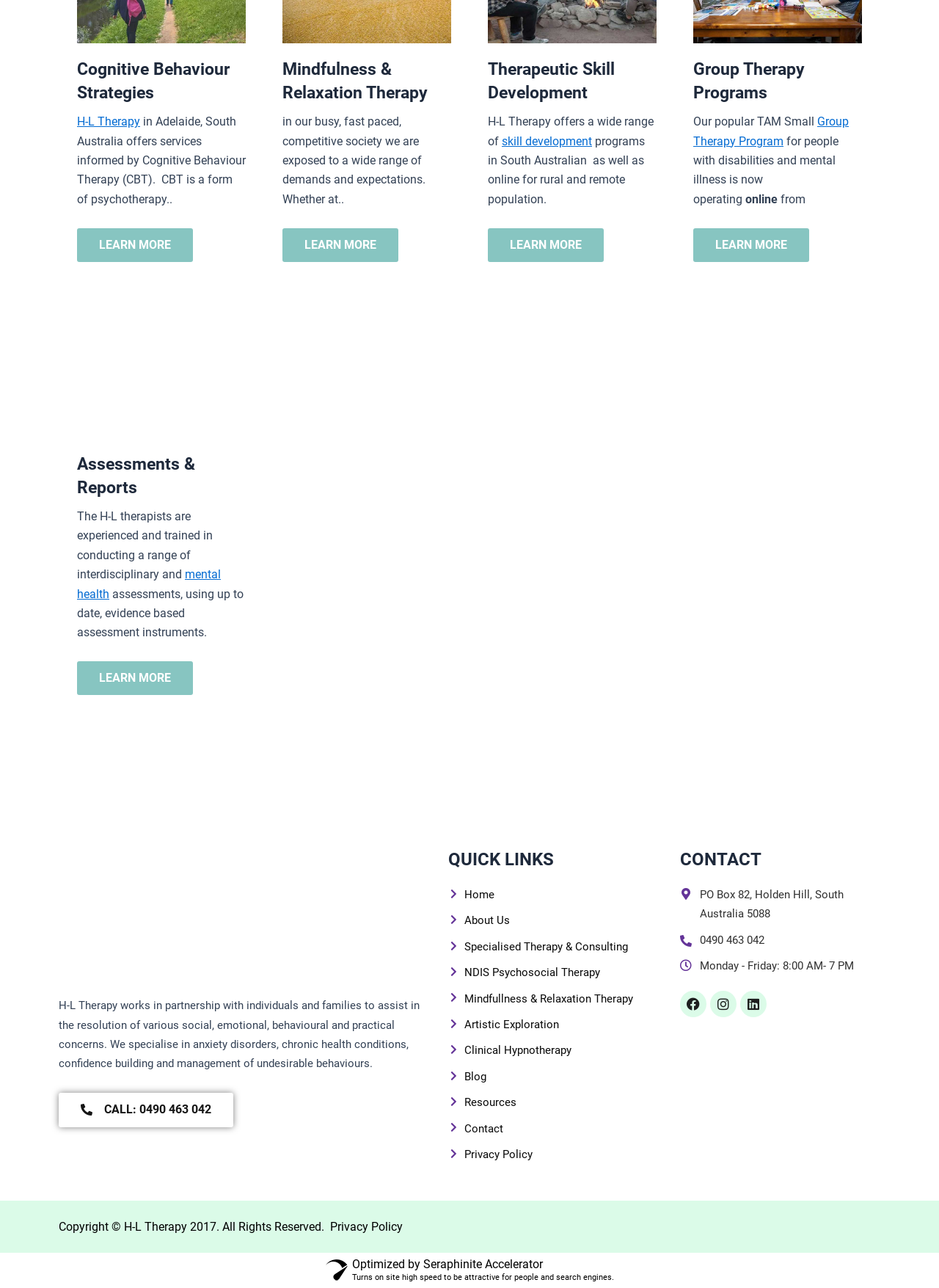Could you find the bounding box coordinates of the clickable area to complete this instruction: "Check the Contact information"?

[0.724, 0.659, 0.934, 0.676]